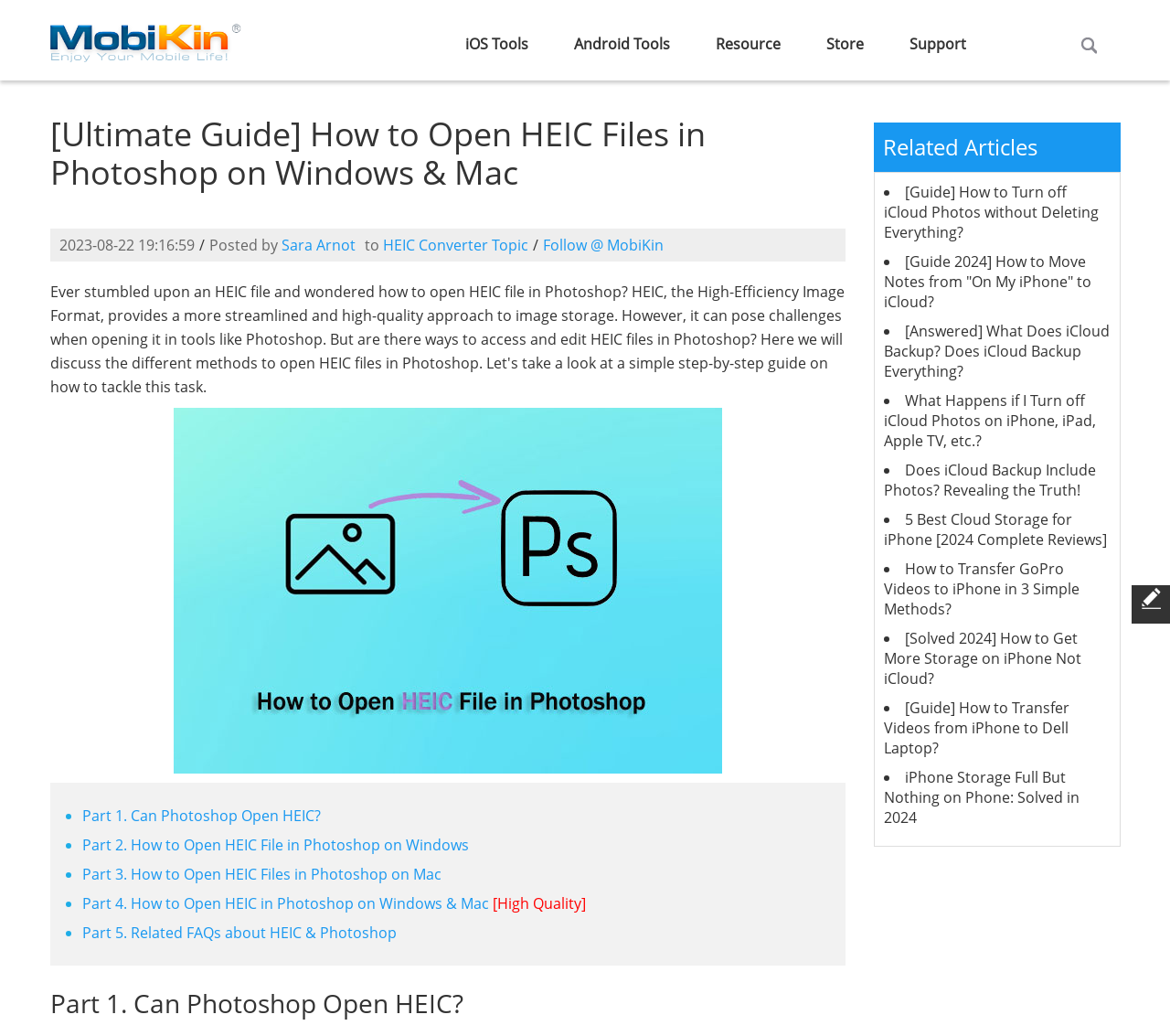What is the topic of the webpage?
Using the information from the image, provide a comprehensive answer to the question.

Based on the webpage's title and content, it appears to be focused on providing guidance on how to open HEIC files in Photoshop, including methods for Windows and Mac users.